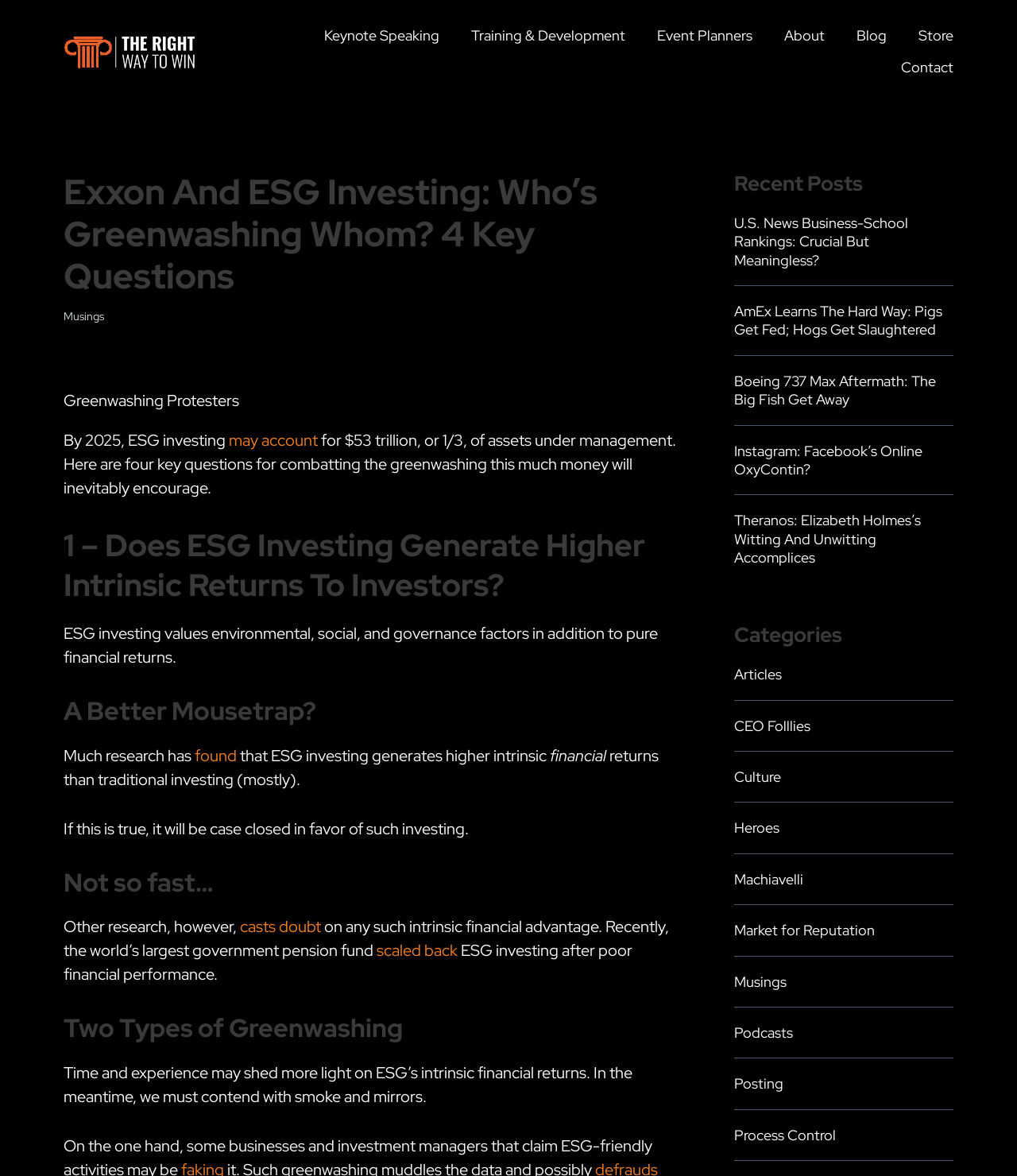Please find the bounding box coordinates of the element that must be clicked to perform the given instruction: "Check the 'Recent Posts' section". The coordinates should be four float numbers from 0 to 1, i.e., [left, top, right, bottom].

[0.722, 0.145, 0.938, 0.168]